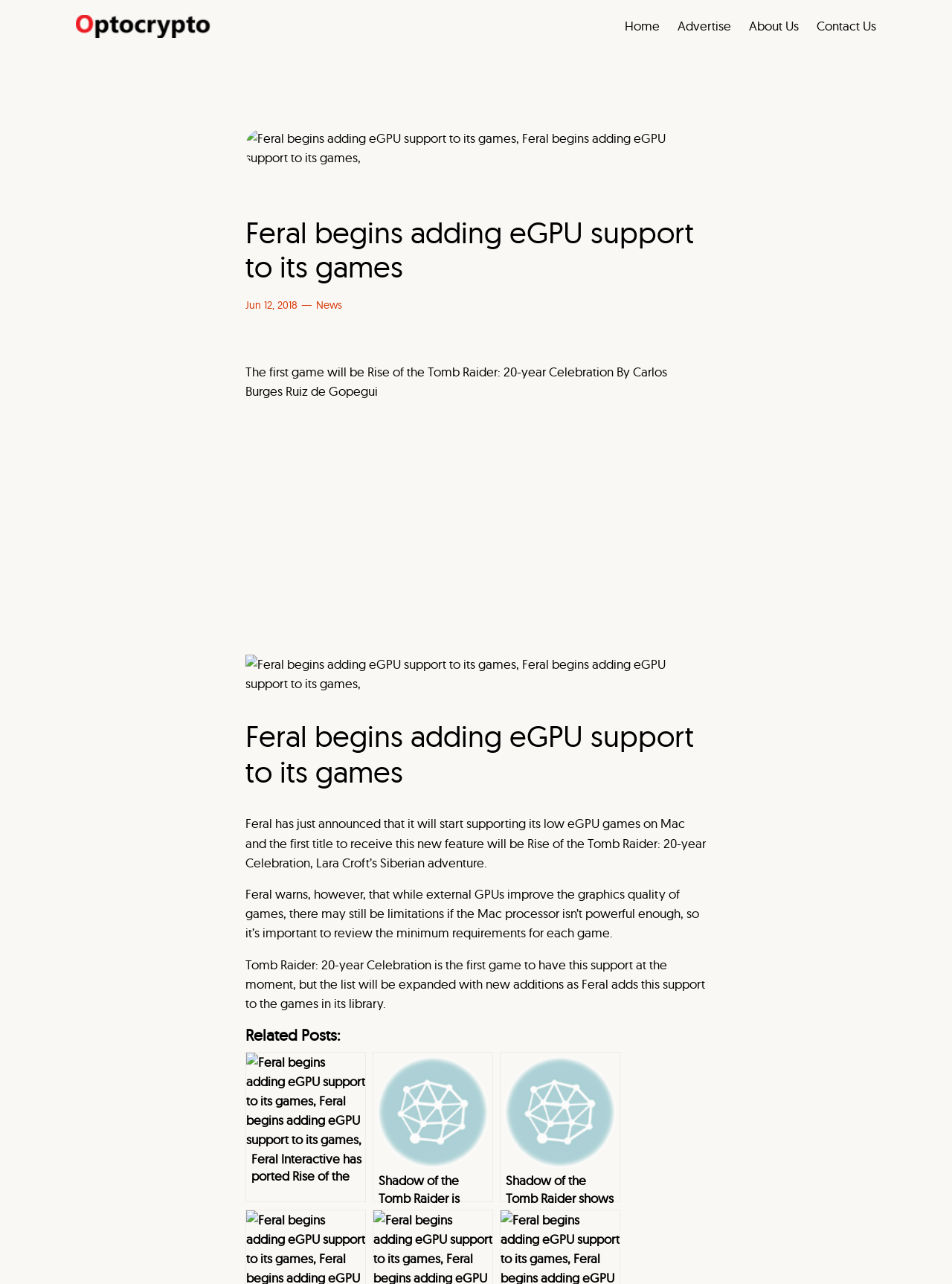Given the webpage screenshot and the description, determine the bounding box coordinates (top-left x, top-left y, bottom-right x, bottom-right y) that define the location of the UI element matching this description: Jun 12, 2018

[0.258, 0.232, 0.312, 0.243]